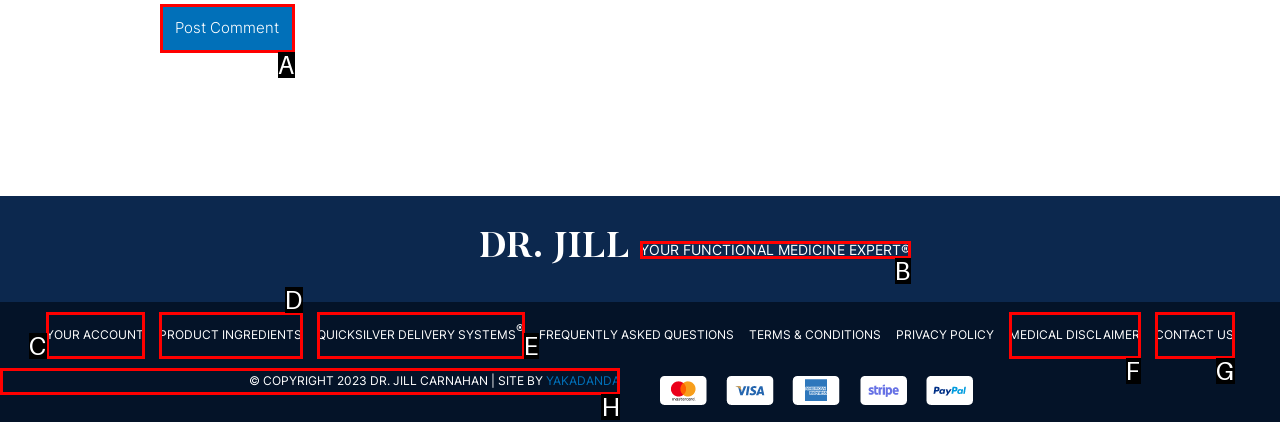Pick the right letter to click to achieve the task: Click on the CONTACT link
Answer with the letter of the correct option directly.

None